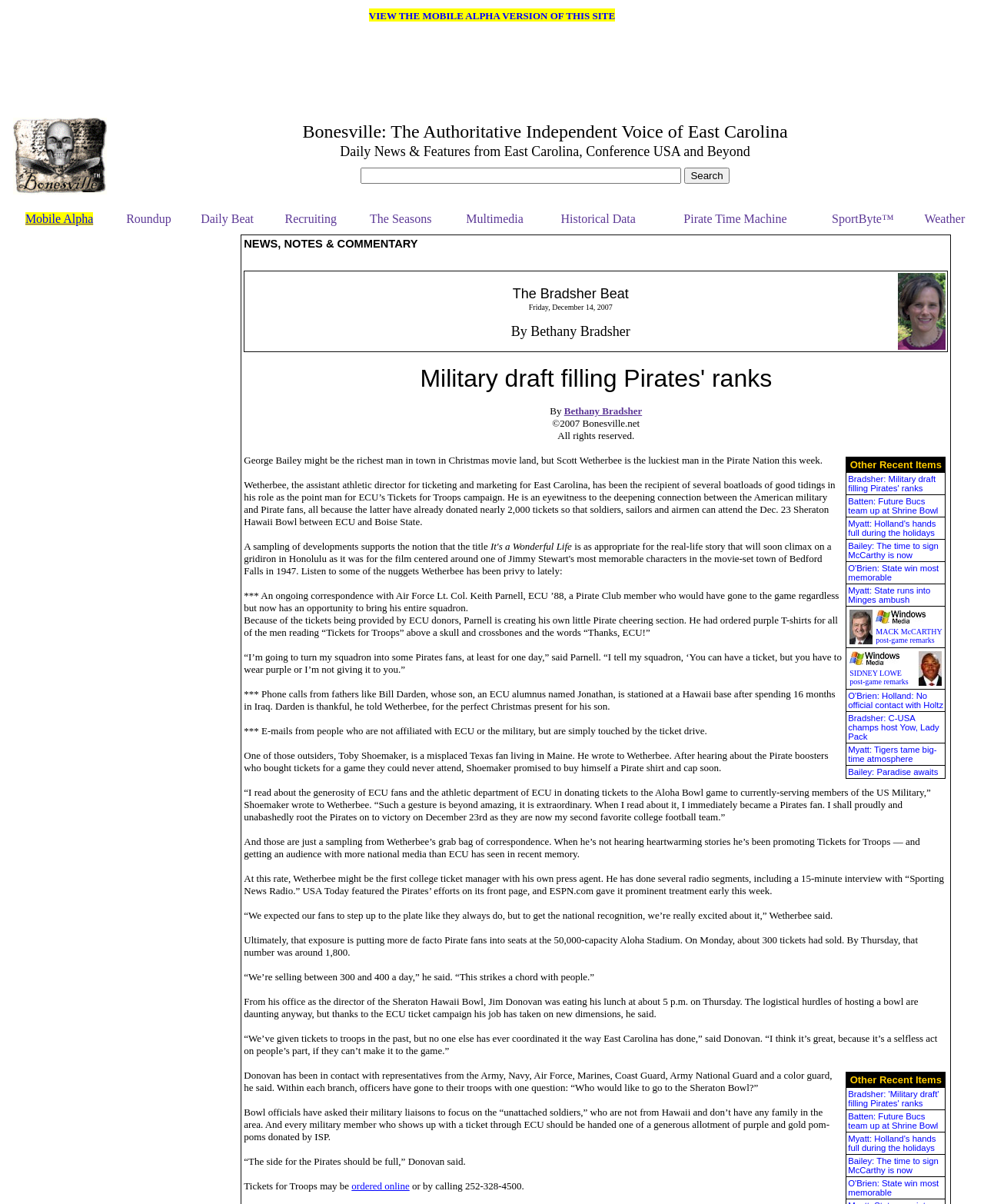Please identify the bounding box coordinates of the element that needs to be clicked to perform the following instruction: "Read the Daily Beat".

[0.204, 0.176, 0.258, 0.187]